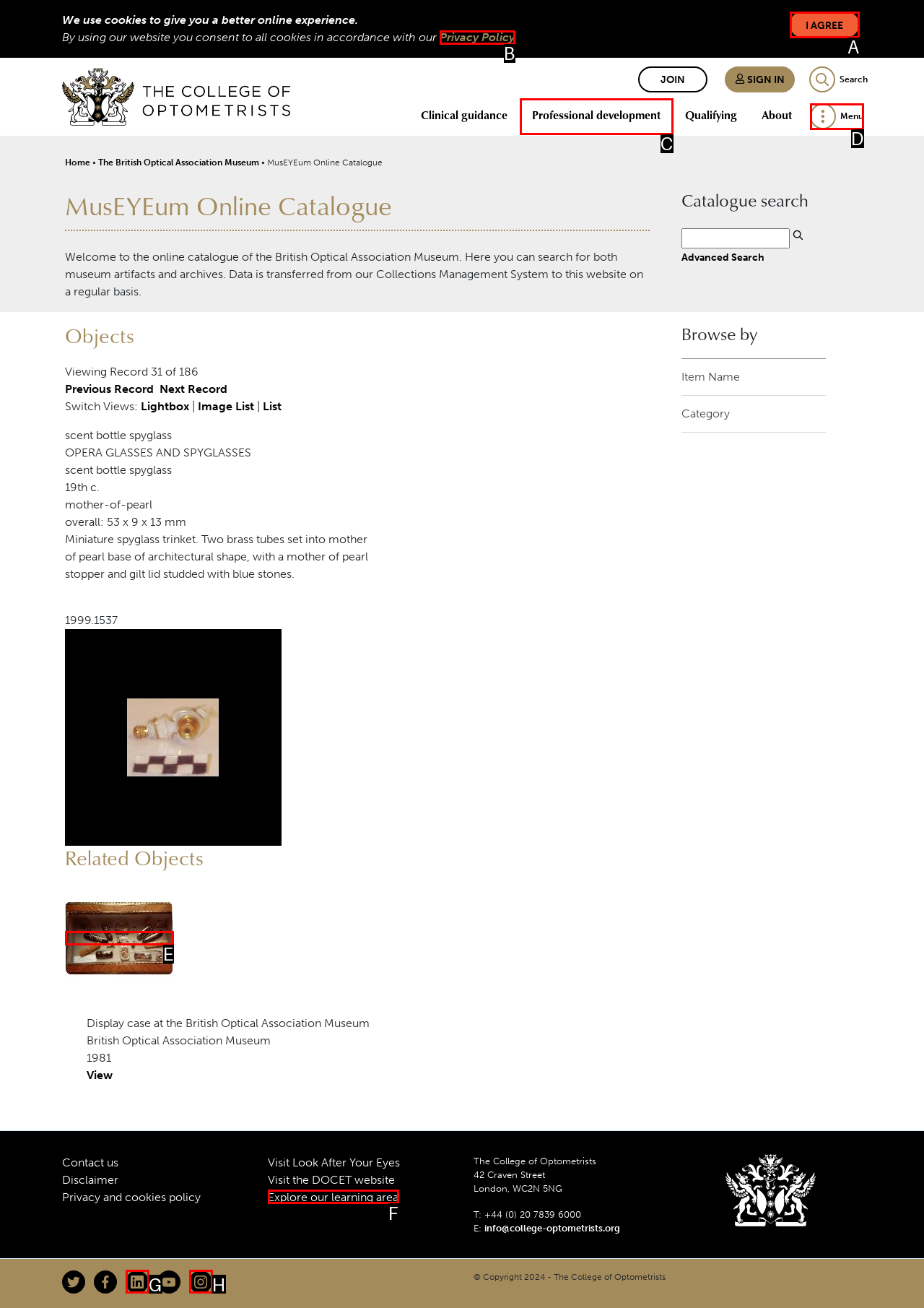Identify the HTML element that corresponds to the following description: Explore our learning area. Provide the letter of the correct option from the presented choices.

F